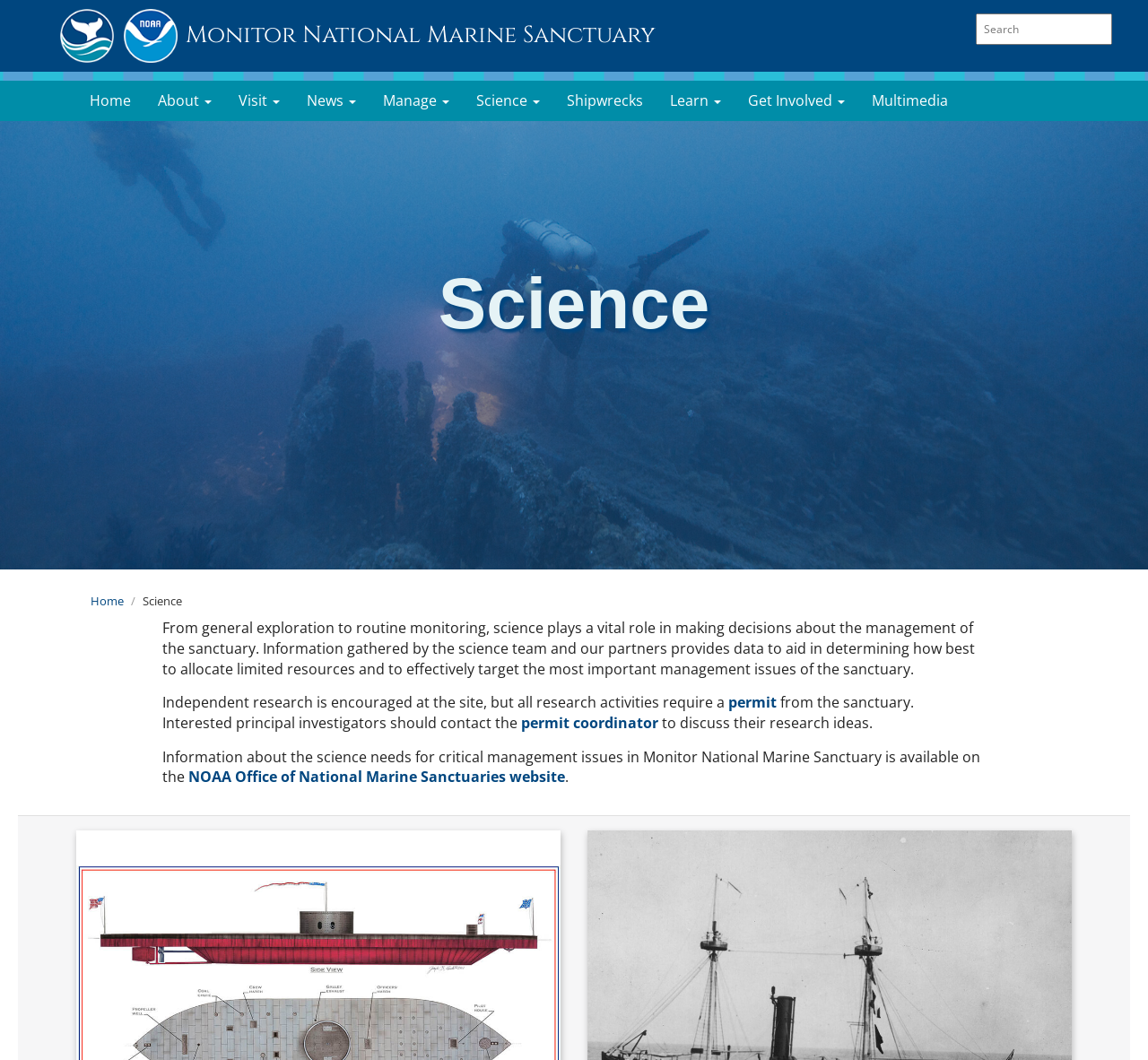Given the element description "Manage" in the screenshot, predict the bounding box coordinates of that UI element.

[0.322, 0.076, 0.403, 0.114]